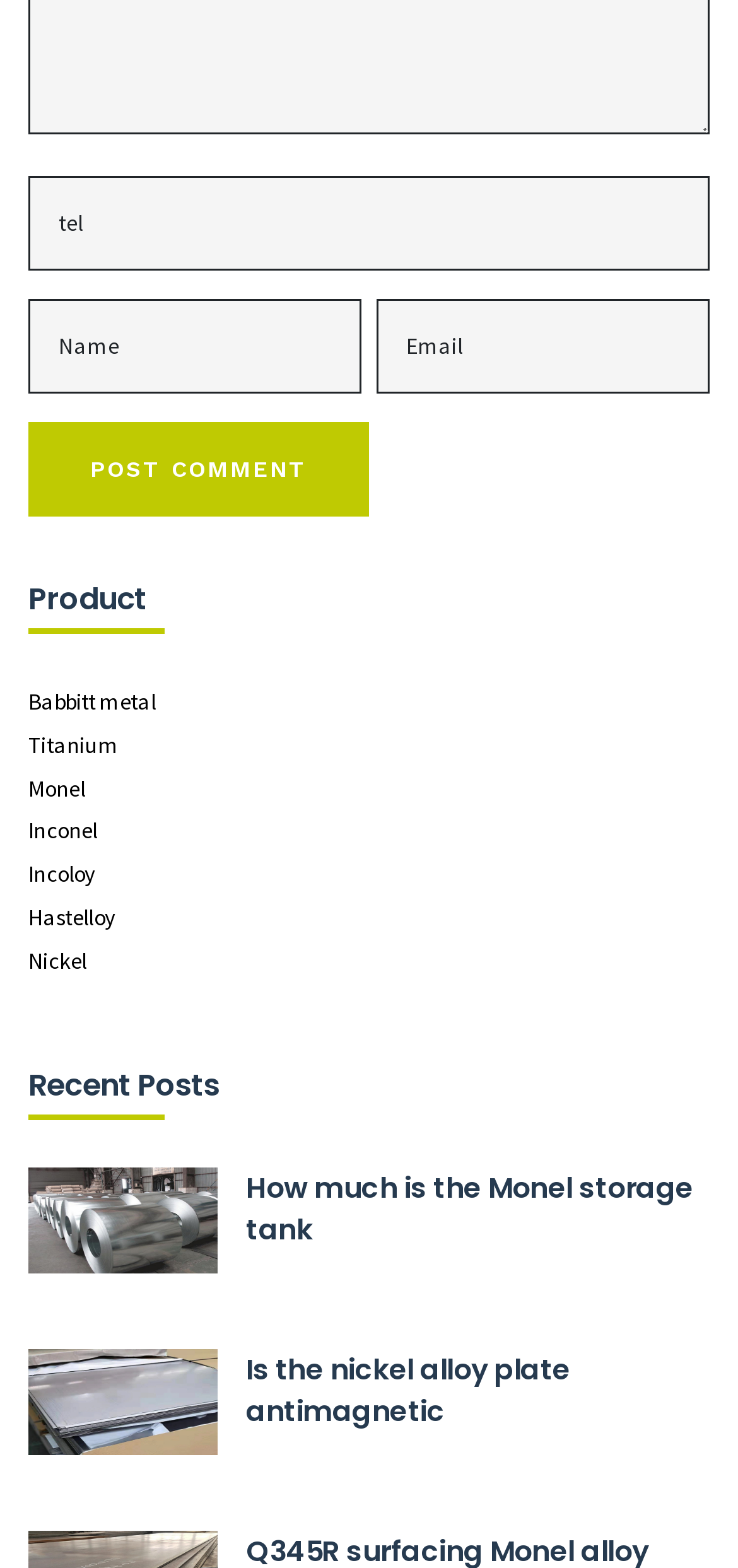Kindly provide the bounding box coordinates of the section you need to click on to fulfill the given instruction: "View Is the nickel alloy plate antimagnetic".

[0.295, 0.861, 0.962, 0.953]